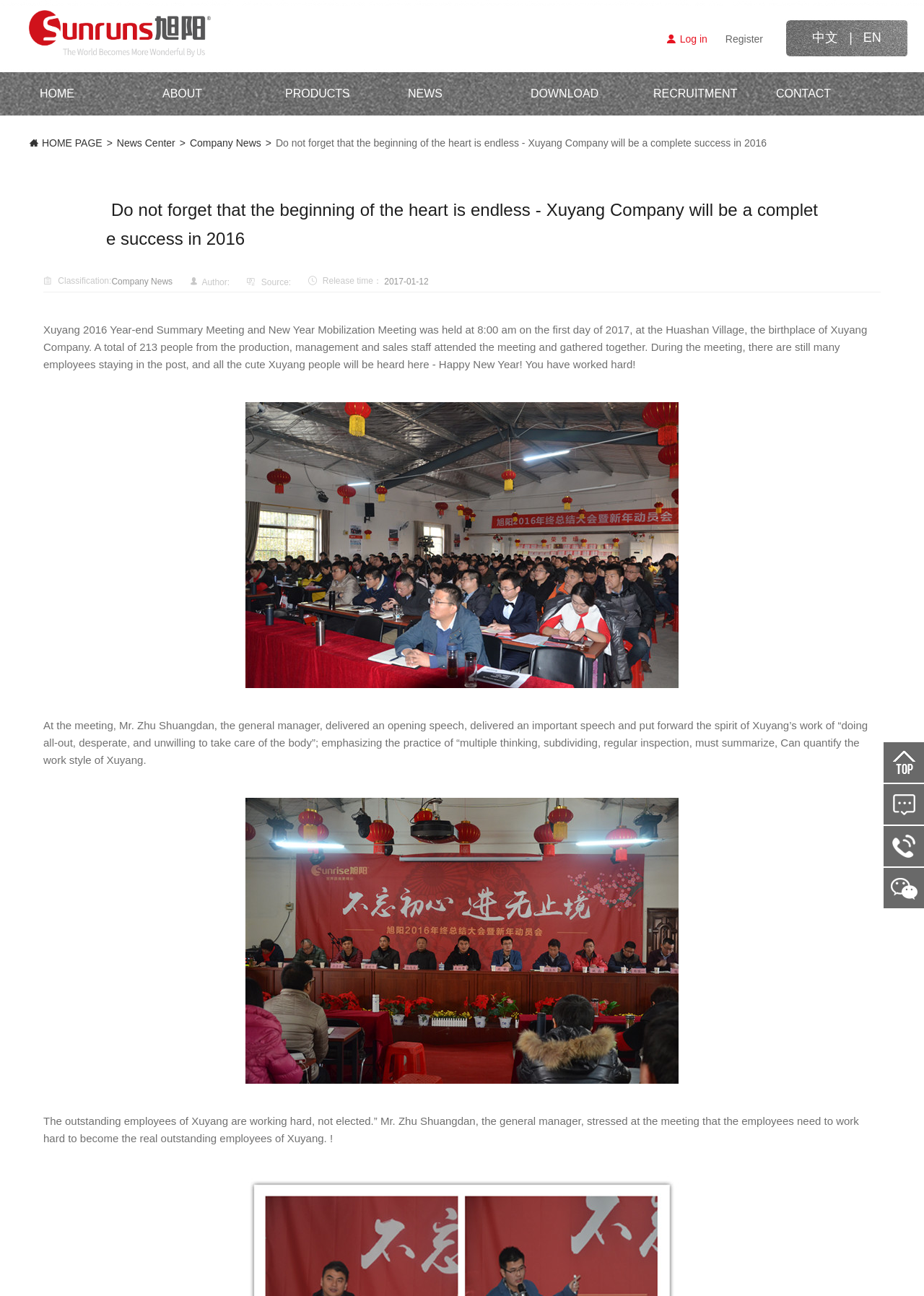Based on the element description "PRODUCTS", predict the bounding box coordinates of the UI element.

[0.298, 0.056, 0.43, 0.089]